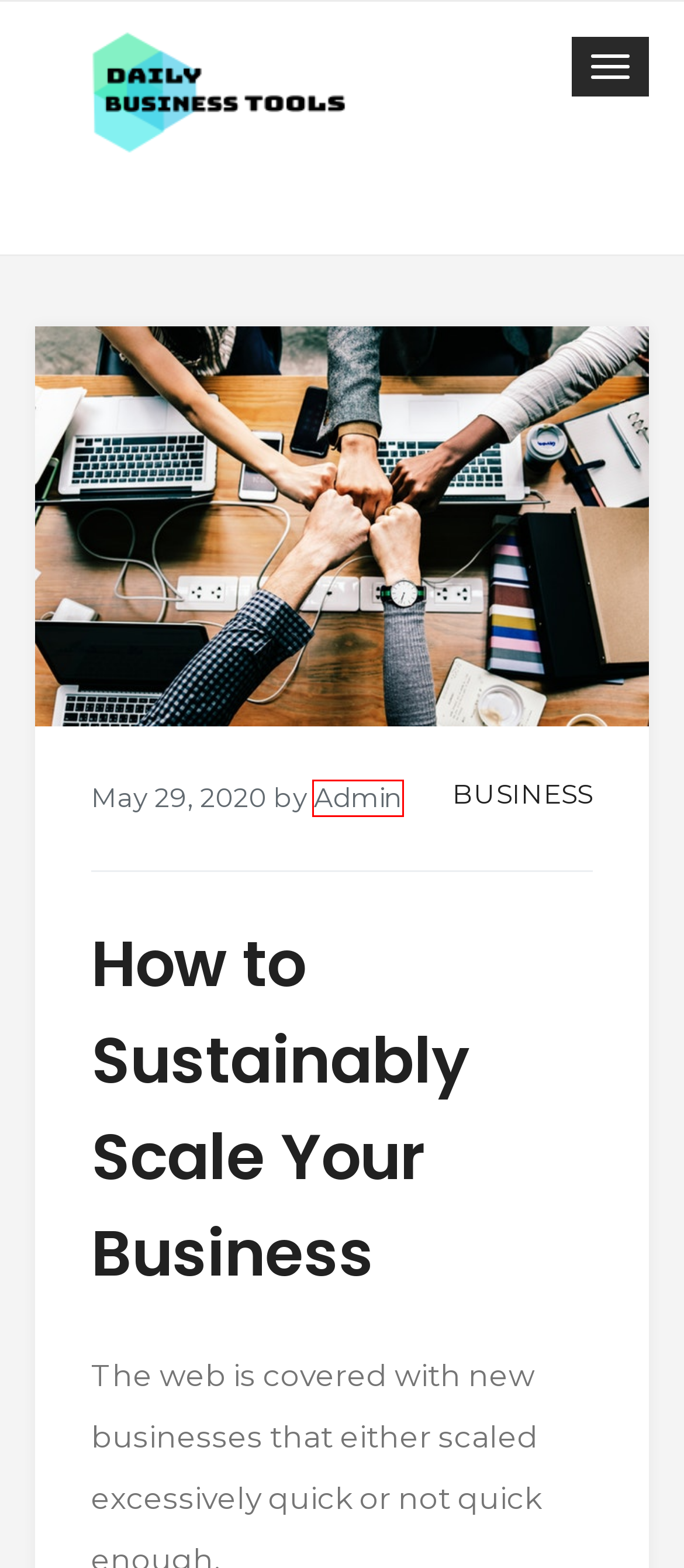Review the screenshot of a webpage that includes a red bounding box. Choose the webpage description that best matches the new webpage displayed after clicking the element within the bounding box. Here are the candidates:
A. Big selection of Free and Premium WordPress Themes - Canyon Themes
B. Daily Business Tools – Business Advice for Entrepreneurs
C. Business – Daily Business Tools
D. How to Start Your Own Business – Daily Business Tools
E. Admin – Daily Business Tools
F. Blog Tool, Publishing Platform, and CMS – WordPress.org
G. VW Parts Are the Best Choice For Your Car – Daily Business Tools
H. 5 Advertising Strategies for Contractors – Daily Business Tools

E